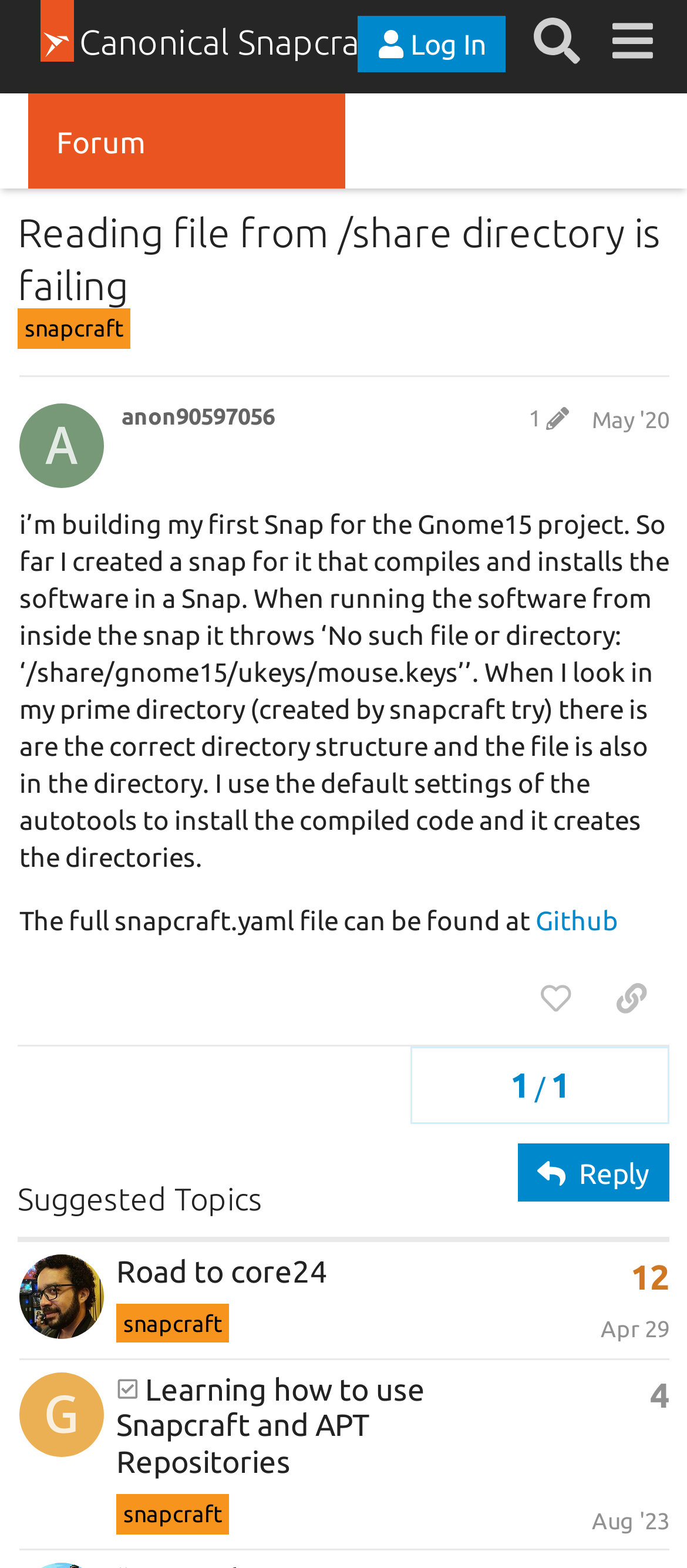Analyze the image and deliver a detailed answer to the question: Where can the full snapcraft.yaml file be found?

The full snapcraft.yaml file can be found on Github, as mentioned in the post content.